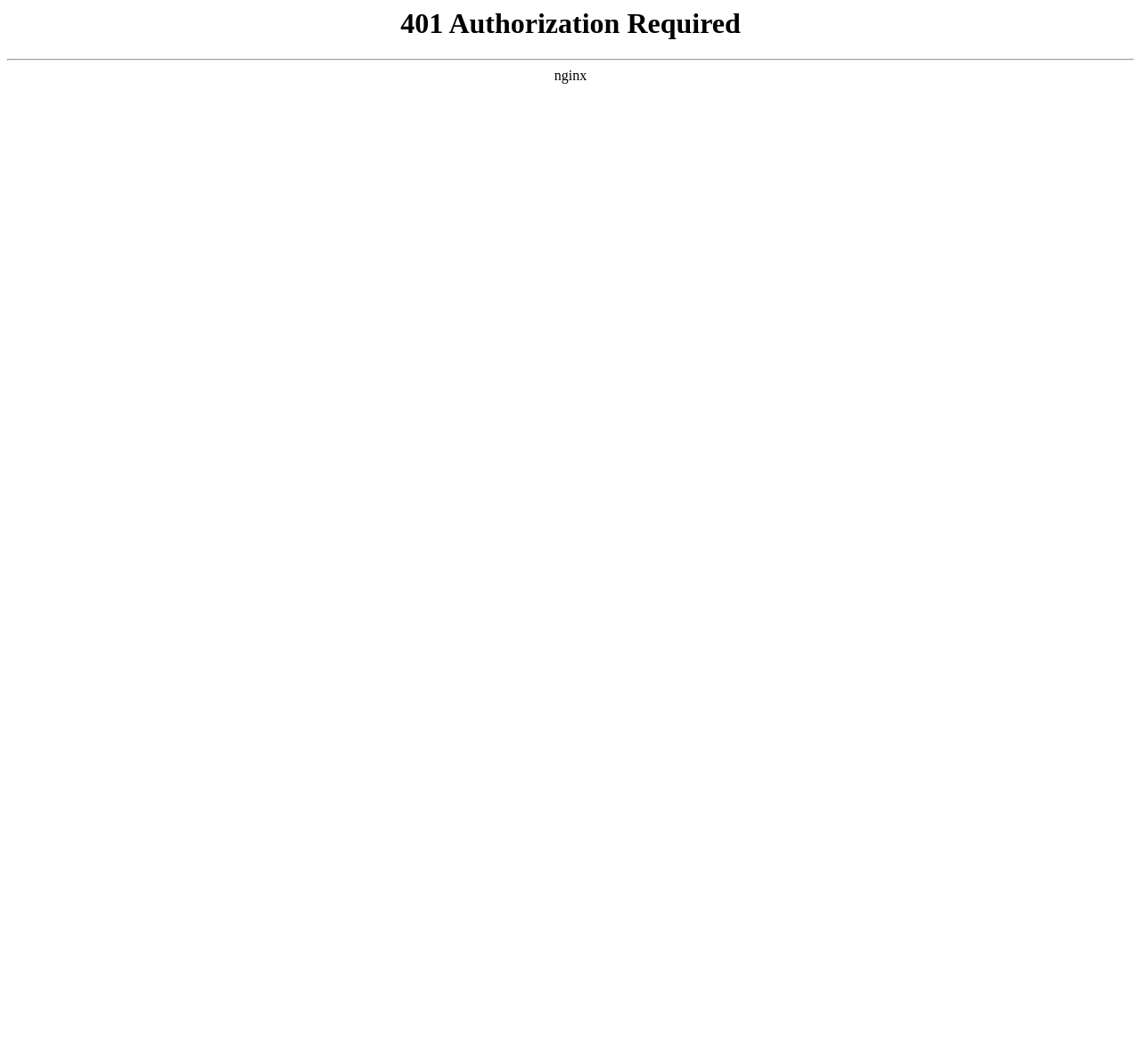Determine the main headline from the webpage and extract its text.

401 Authorization Required